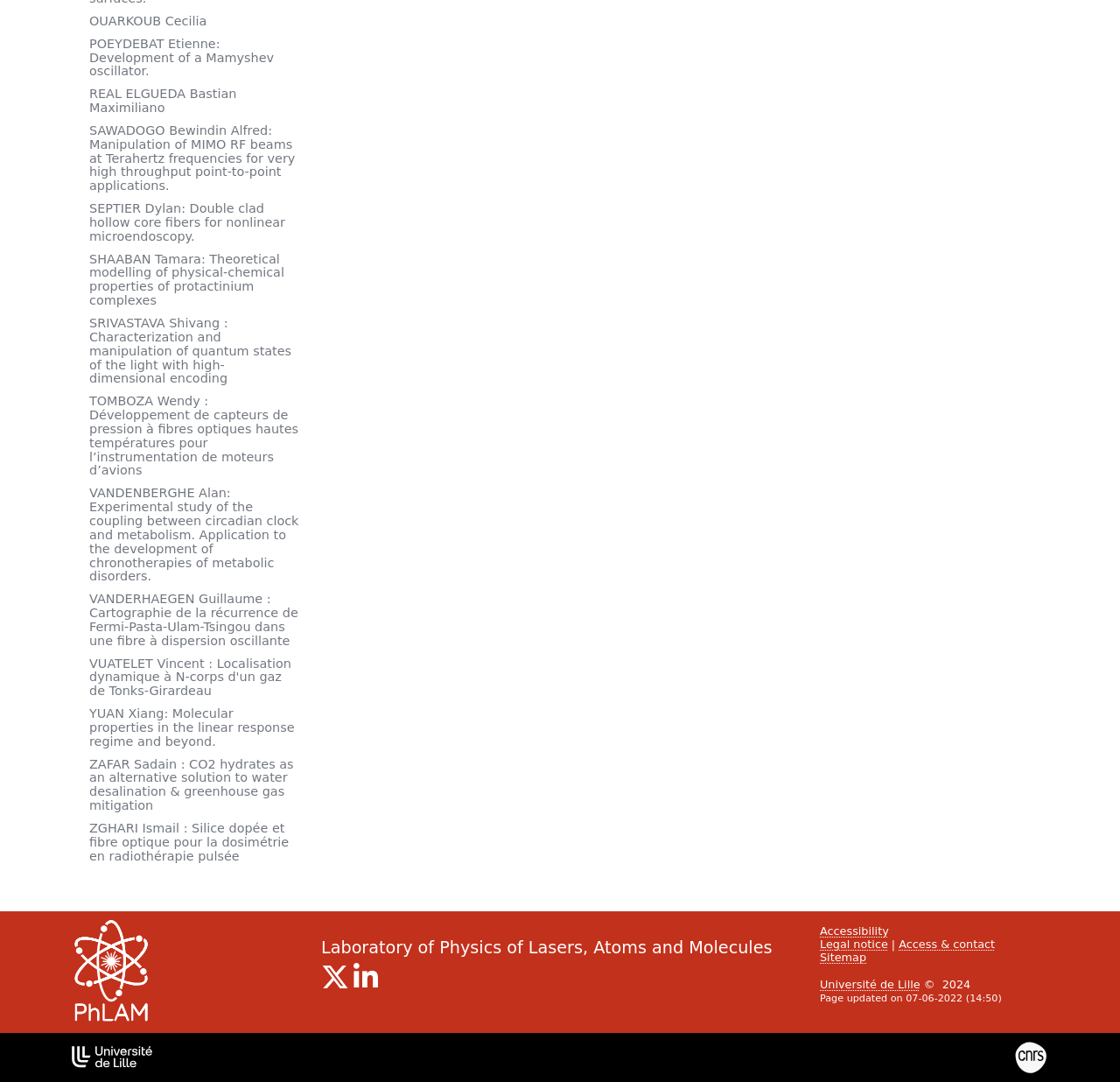Highlight the bounding box coordinates of the element you need to click to perform the following instruction: "Visit the Laboratory of Physics of Lasers, Atoms and Molecules."

[0.064, 0.848, 0.134, 0.947]